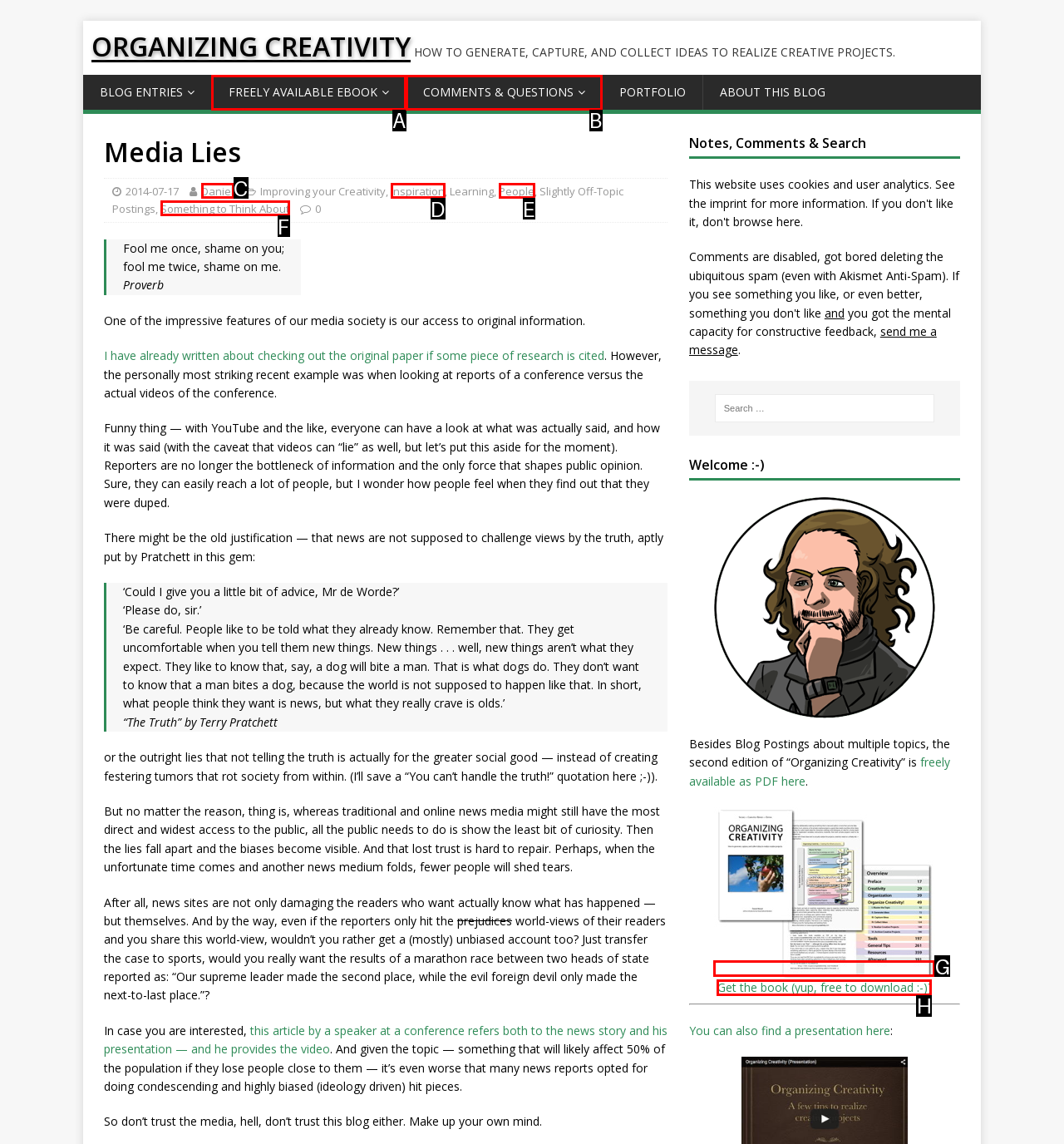Which option aligns with the description: People? Respond by selecting the correct letter.

E